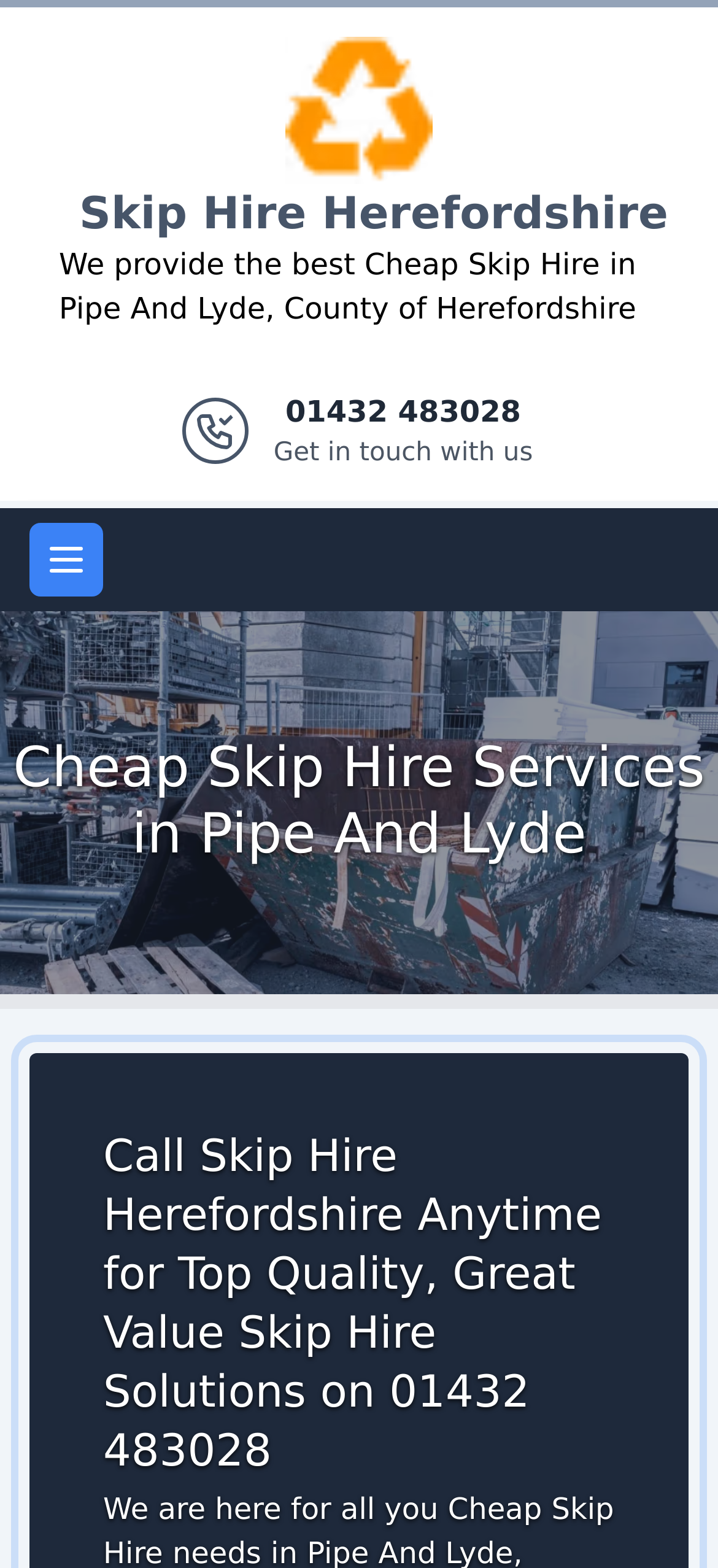What is the primary heading on this webpage?

Cheap Skip Hire Services in Pipe And Lyde